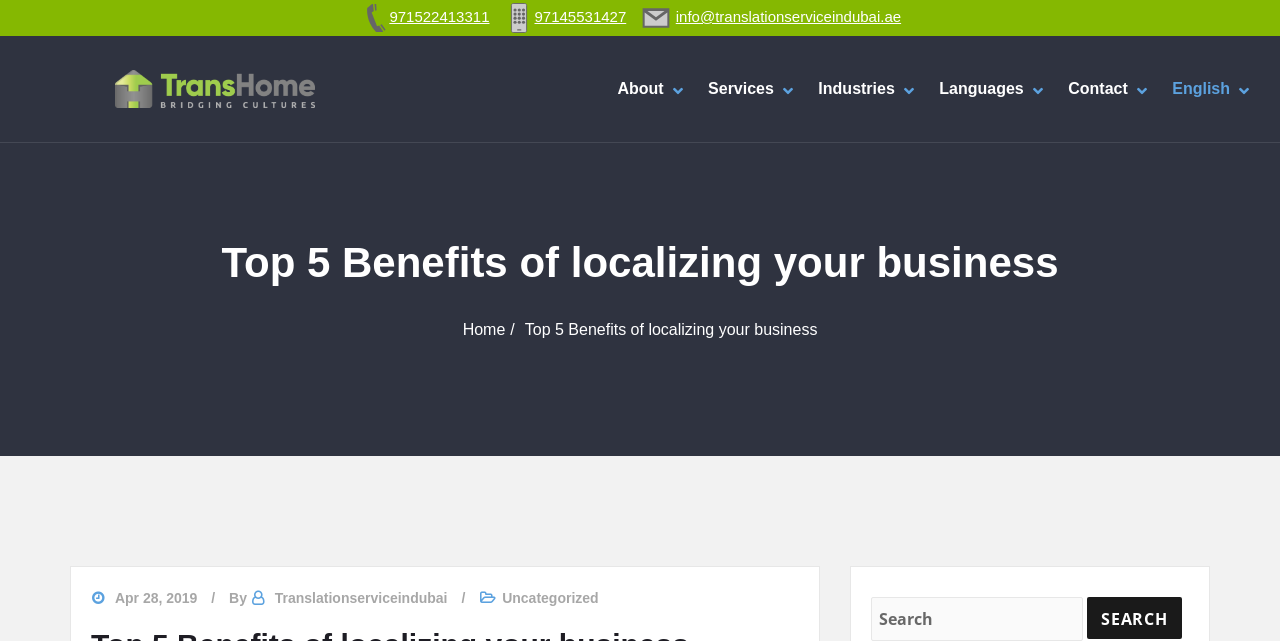Identify the bounding box of the UI component described as: "aria-label="Linkedin"".

None